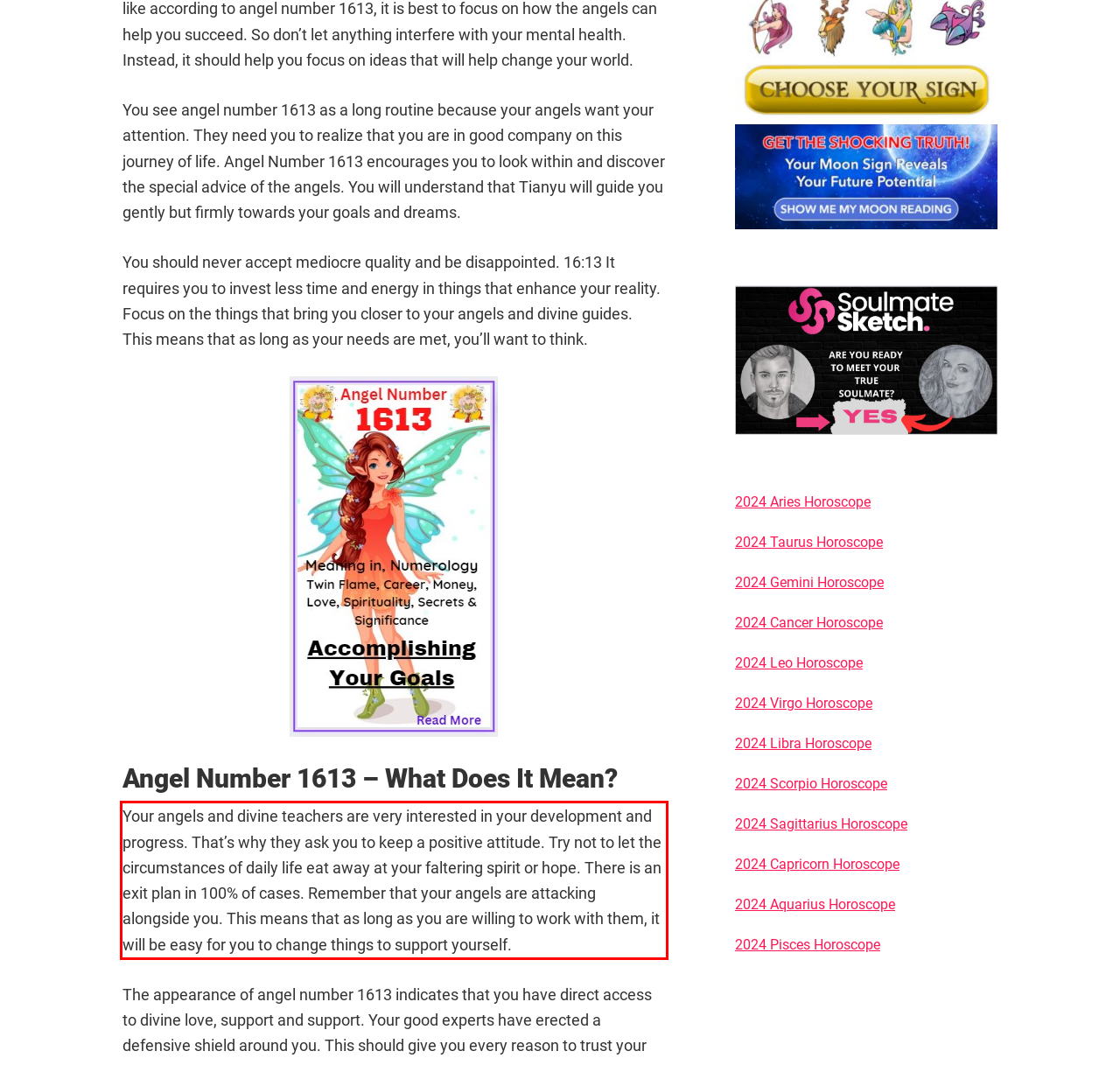Review the screenshot of the webpage and recognize the text inside the red rectangle bounding box. Provide the extracted text content.

Your angels and divine teachers are very interested in your development and progress. That’s why they ask you to keep a positive attitude. Try not to let the circumstances of daily life eat away at your faltering spirit or hope. There is an exit plan in 100% of cases. Remember that your angels are attacking alongside you. This means that as long as you are willing to work with them, it will be easy for you to change things to support yourself.